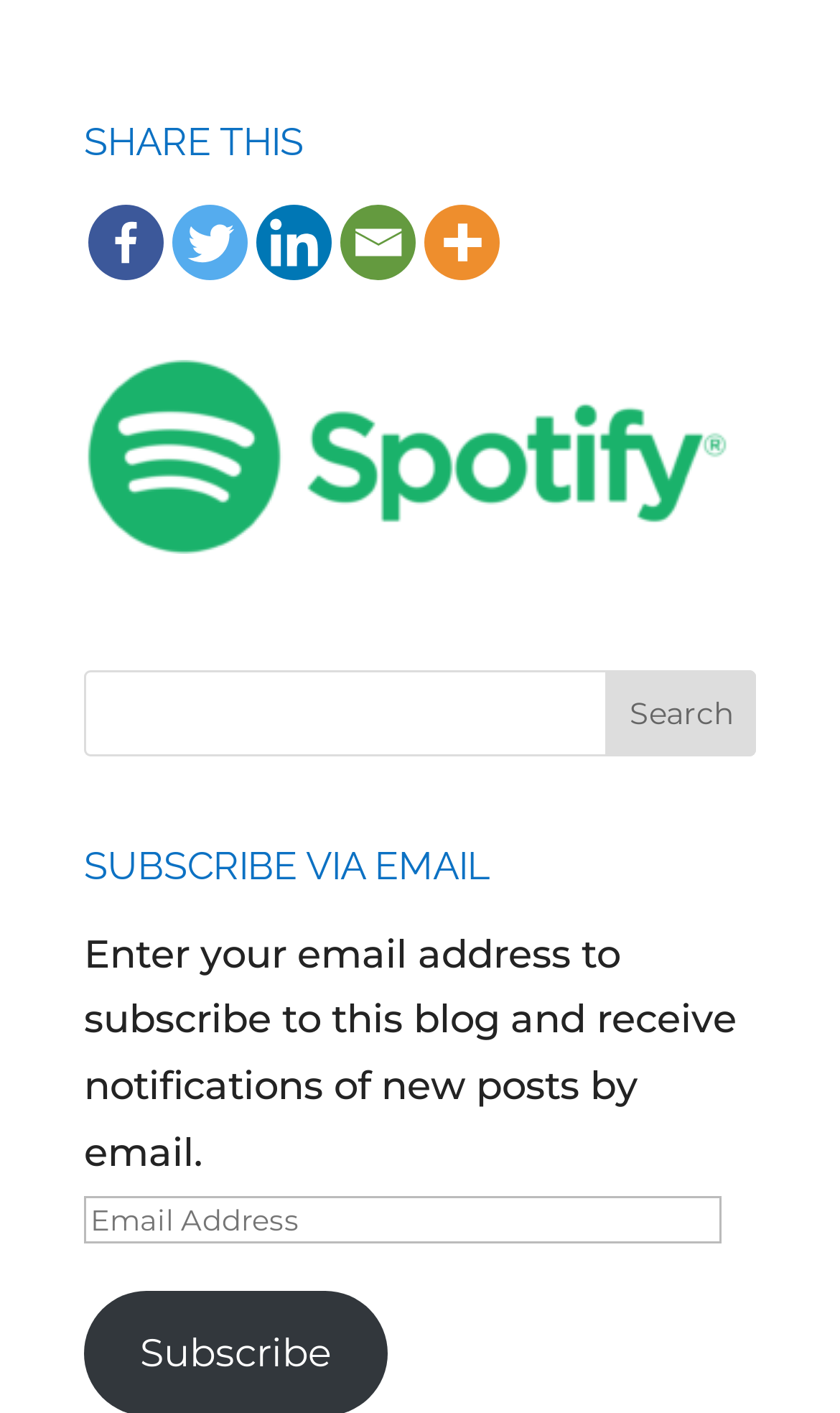Pinpoint the bounding box coordinates of the element to be clicked to execute the instruction: "Visit the linked page".

[0.1, 0.352, 0.869, 0.386]